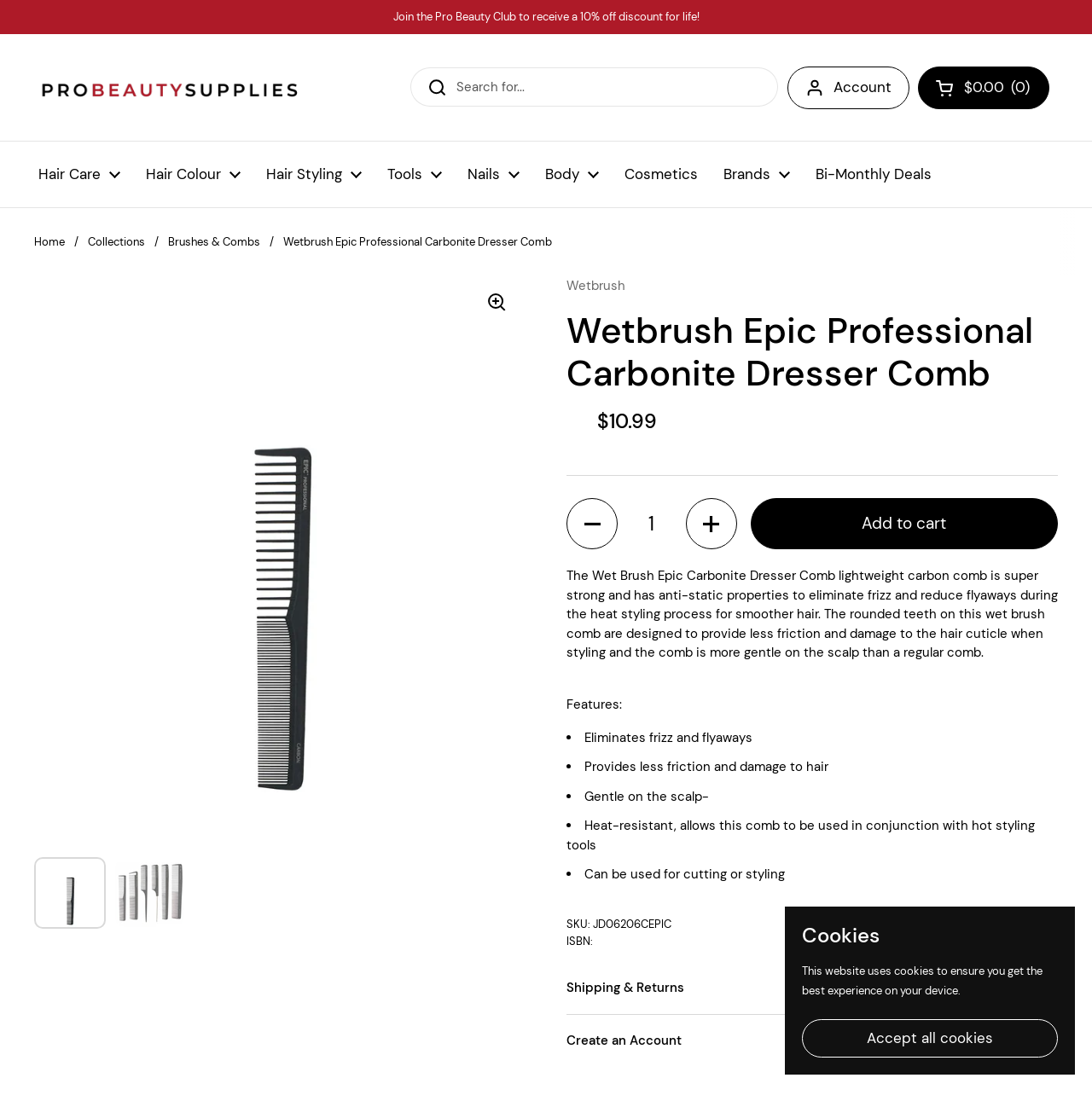Identify the bounding box coordinates of the part that should be clicked to carry out this instruction: "Click on 'Email Us'".

None